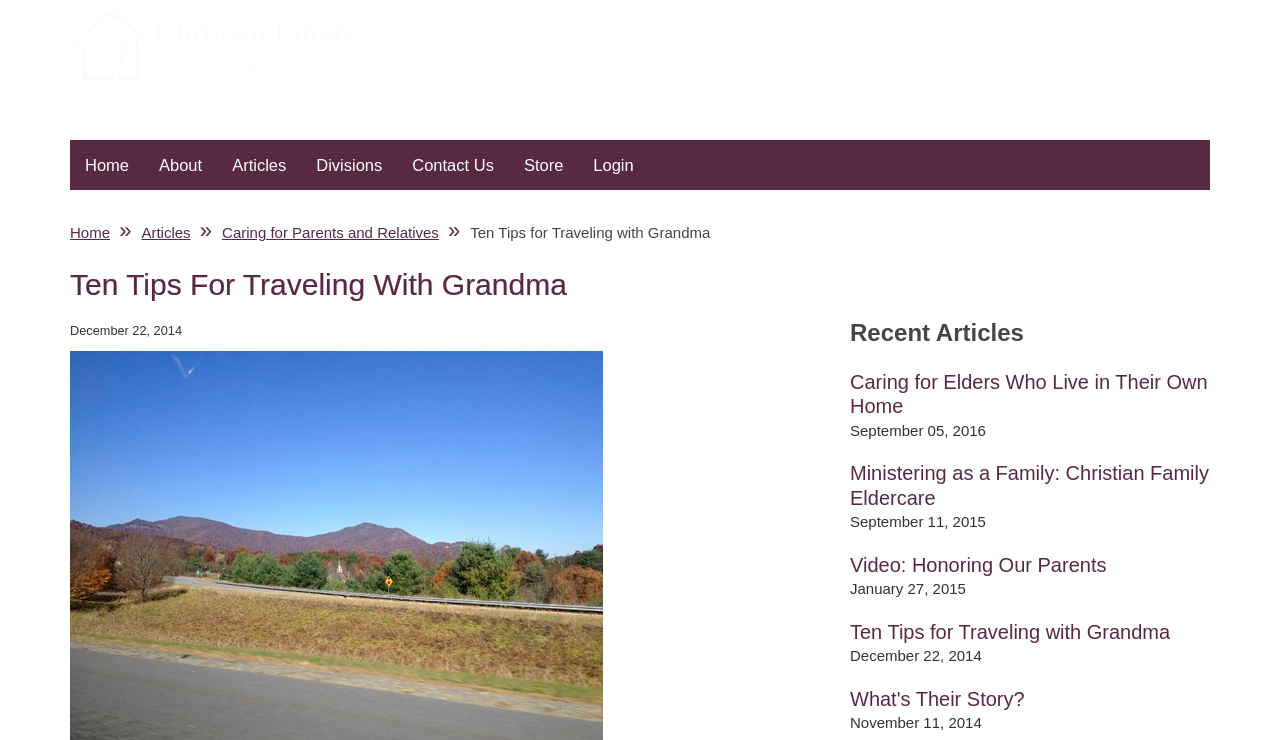Please identify the bounding box coordinates of the clickable element to fulfill the following instruction: "Login to the system". The coordinates should be four float numbers between 0 and 1, i.e., [left, top, right, bottom].

[0.452, 0.189, 0.507, 0.257]